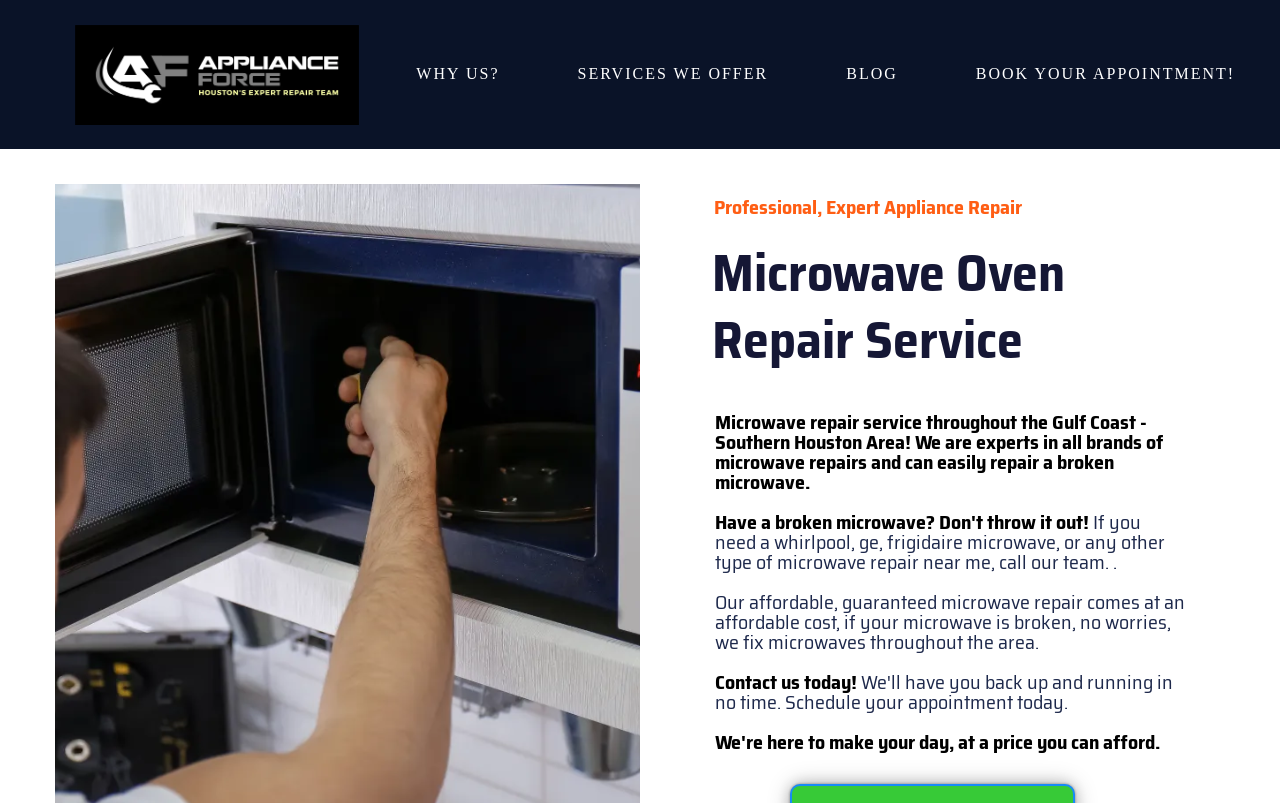What brands of microwaves can the company repair?
Answer the question based on the image using a single word or a brief phrase.

Whirlpool, GE, Frigidaire